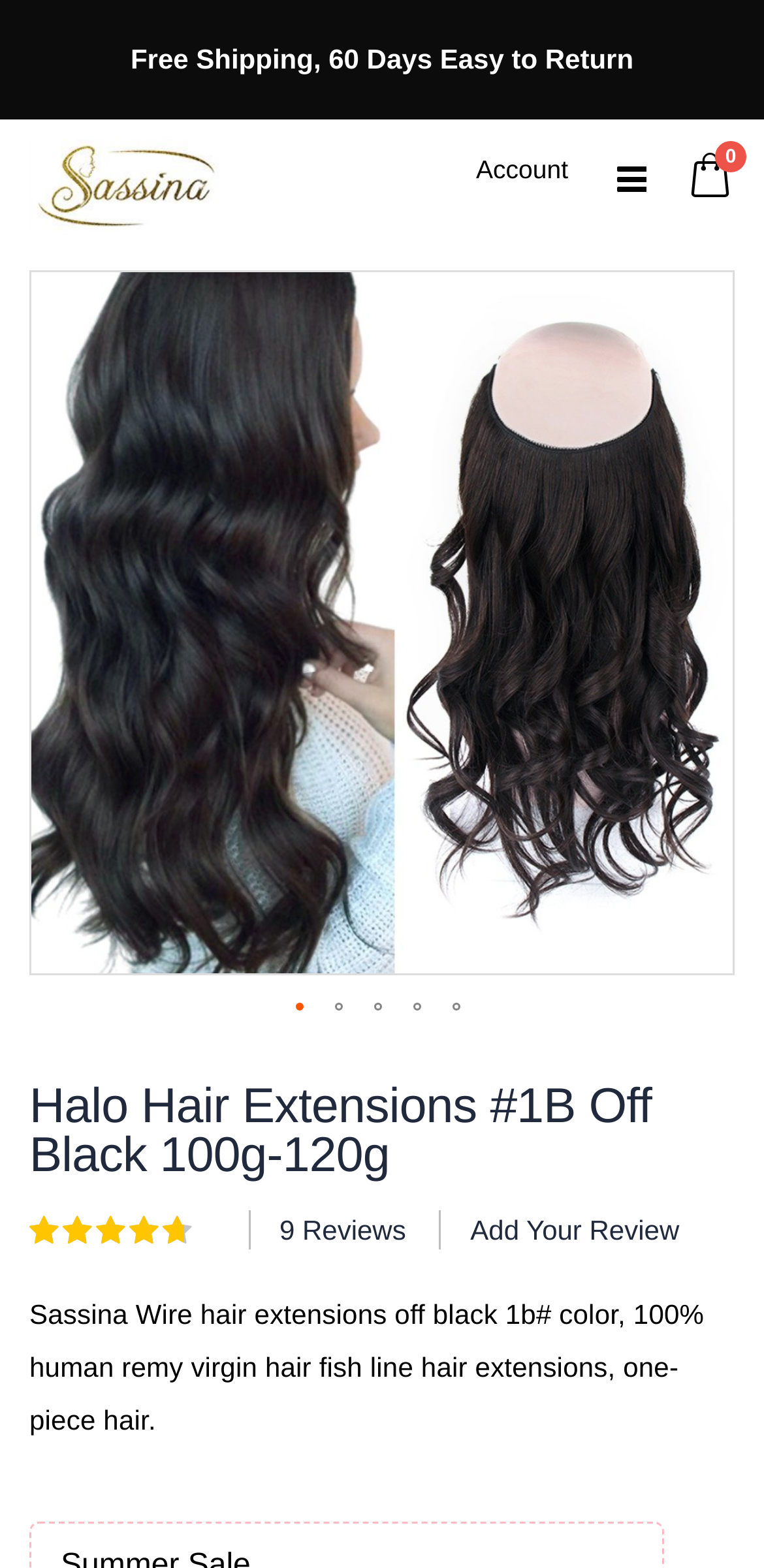Give a one-word or short-phrase answer to the following question: 
What is the color of the hair extensions?

Off Black